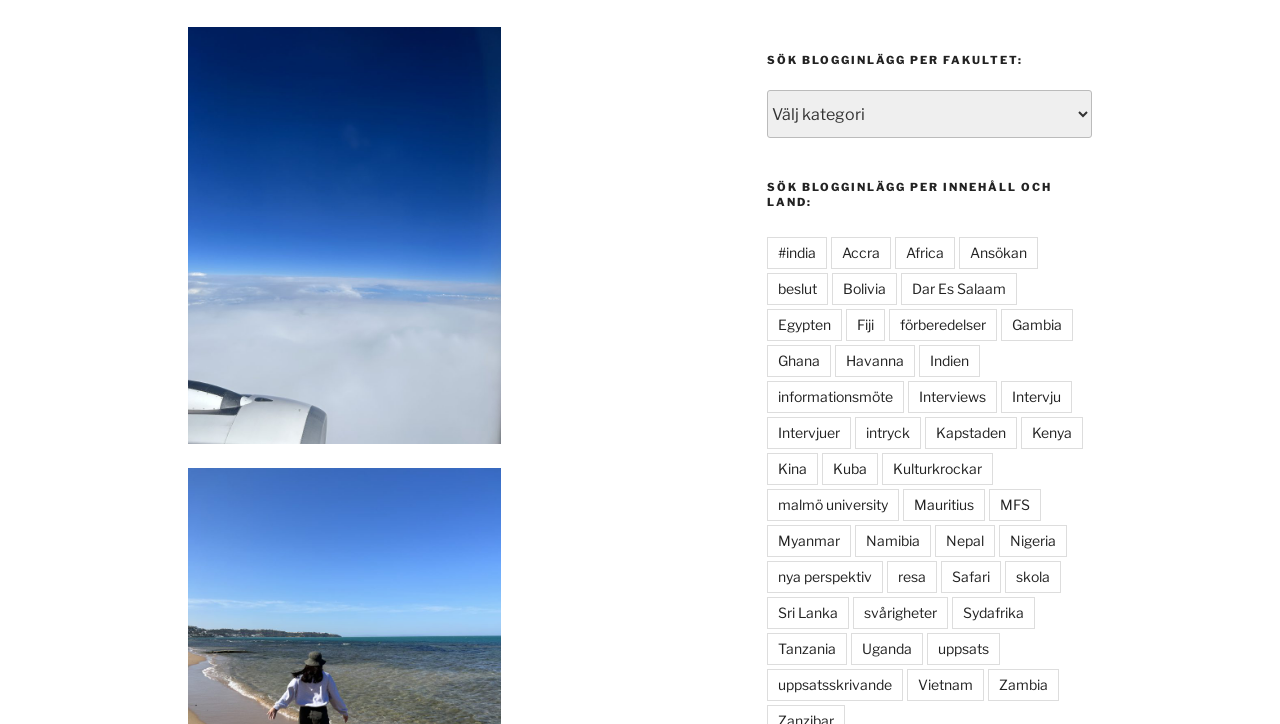Provide the bounding box coordinates of the UI element that matches the description: "Sri Lanka".

[0.599, 0.824, 0.663, 0.869]